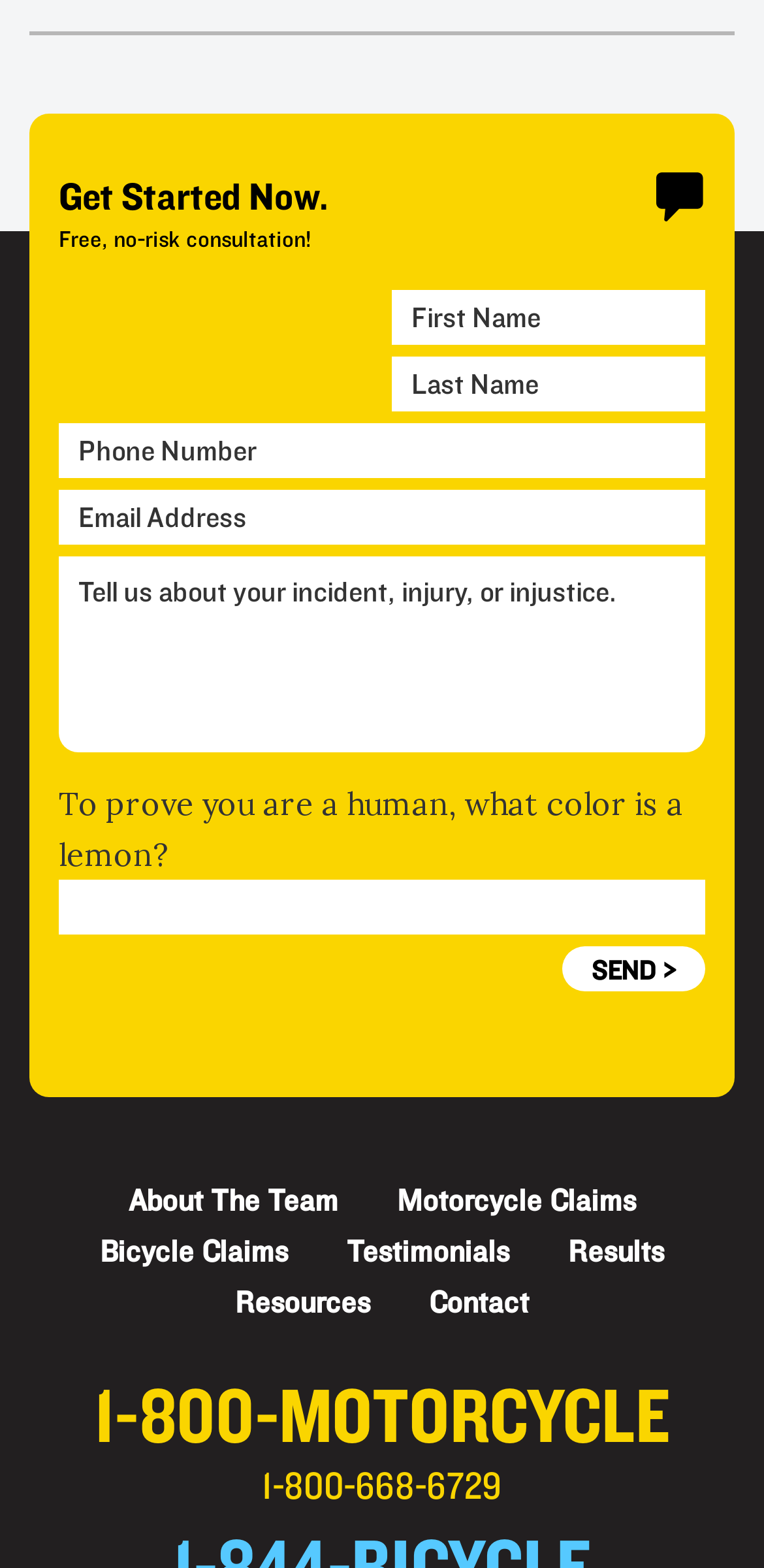What is the color being asked about in the human verification question?
Respond to the question with a single word or phrase according to the image.

Lemon